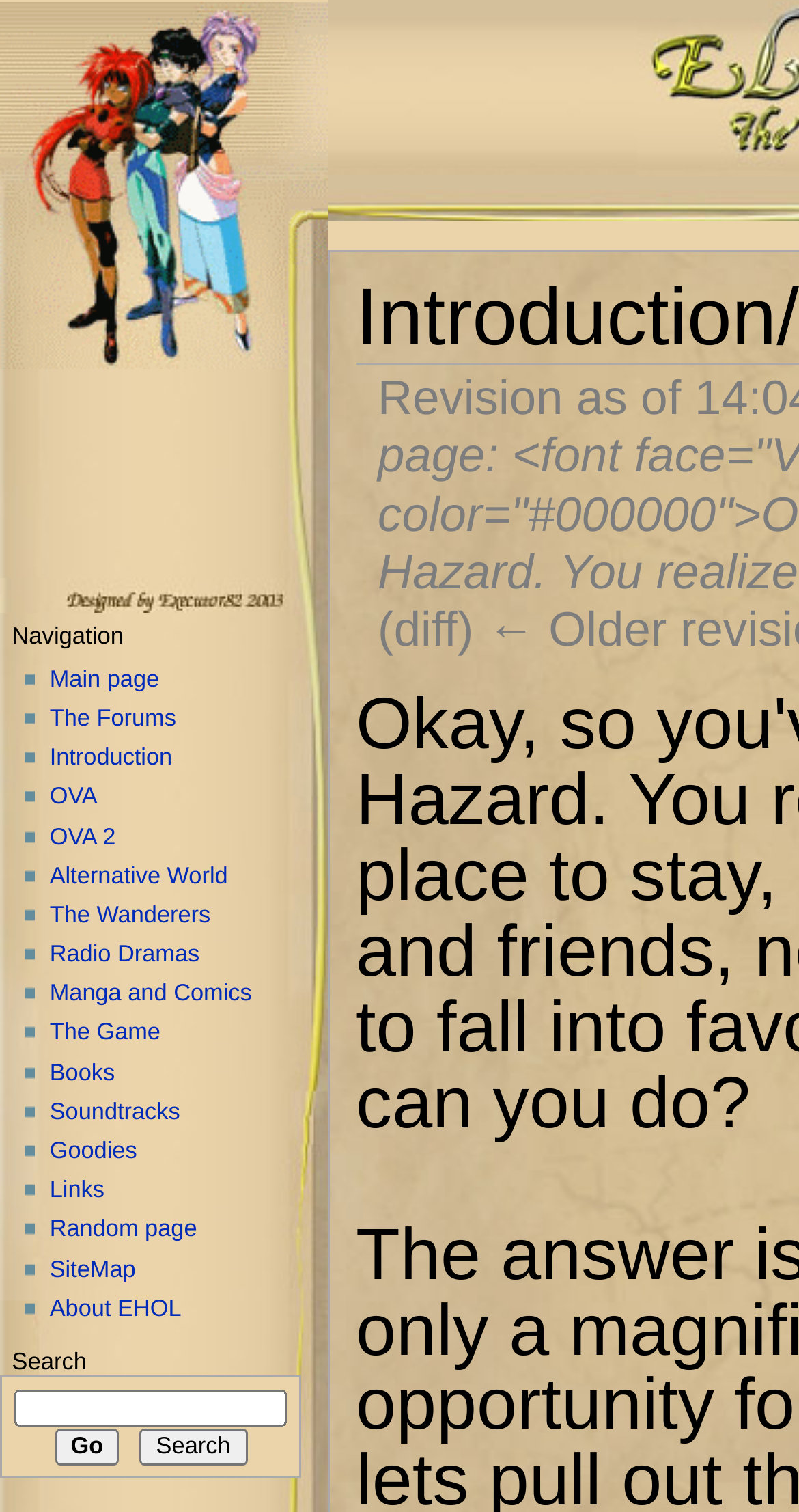Please determine the bounding box coordinates of the element to click in order to execute the following instruction: "Go to the Forums". The coordinates should be four float numbers between 0 and 1, specified as [left, top, right, bottom].

[0.062, 0.468, 0.22, 0.484]